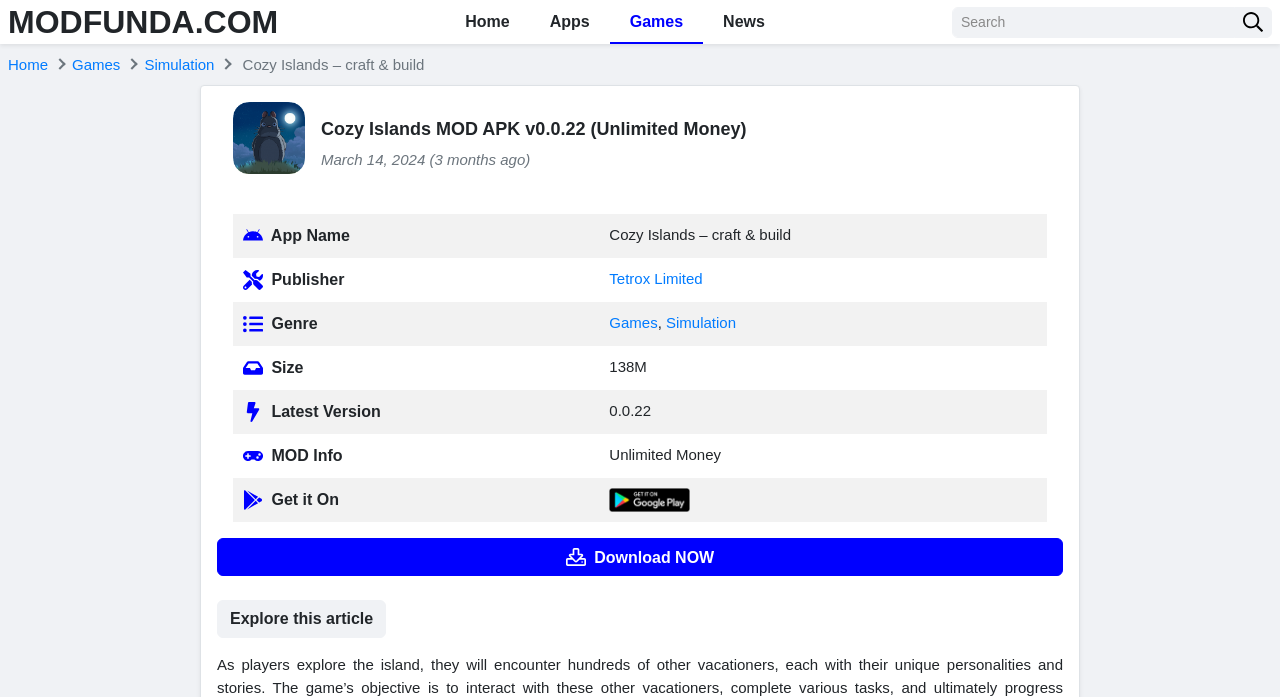Determine the bounding box coordinates for the UI element with the following description: "Explore this article". The coordinates should be four float numbers between 0 and 1, represented as [left, top, right, bottom].

[0.17, 0.861, 0.302, 0.916]